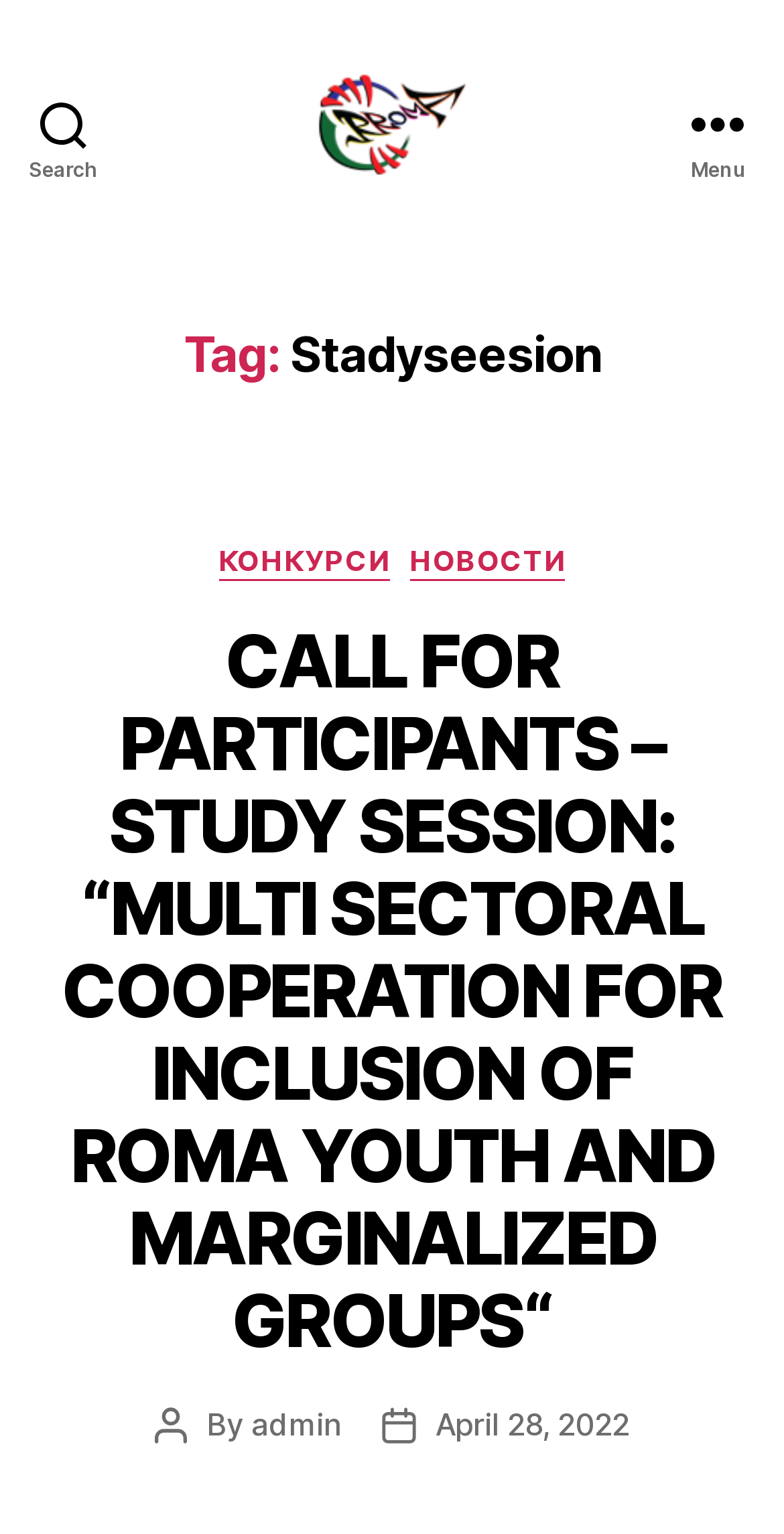Indicate the bounding box coordinates of the clickable region to achieve the following instruction: "Search for something."

[0.0, 0.0, 0.162, 0.161]